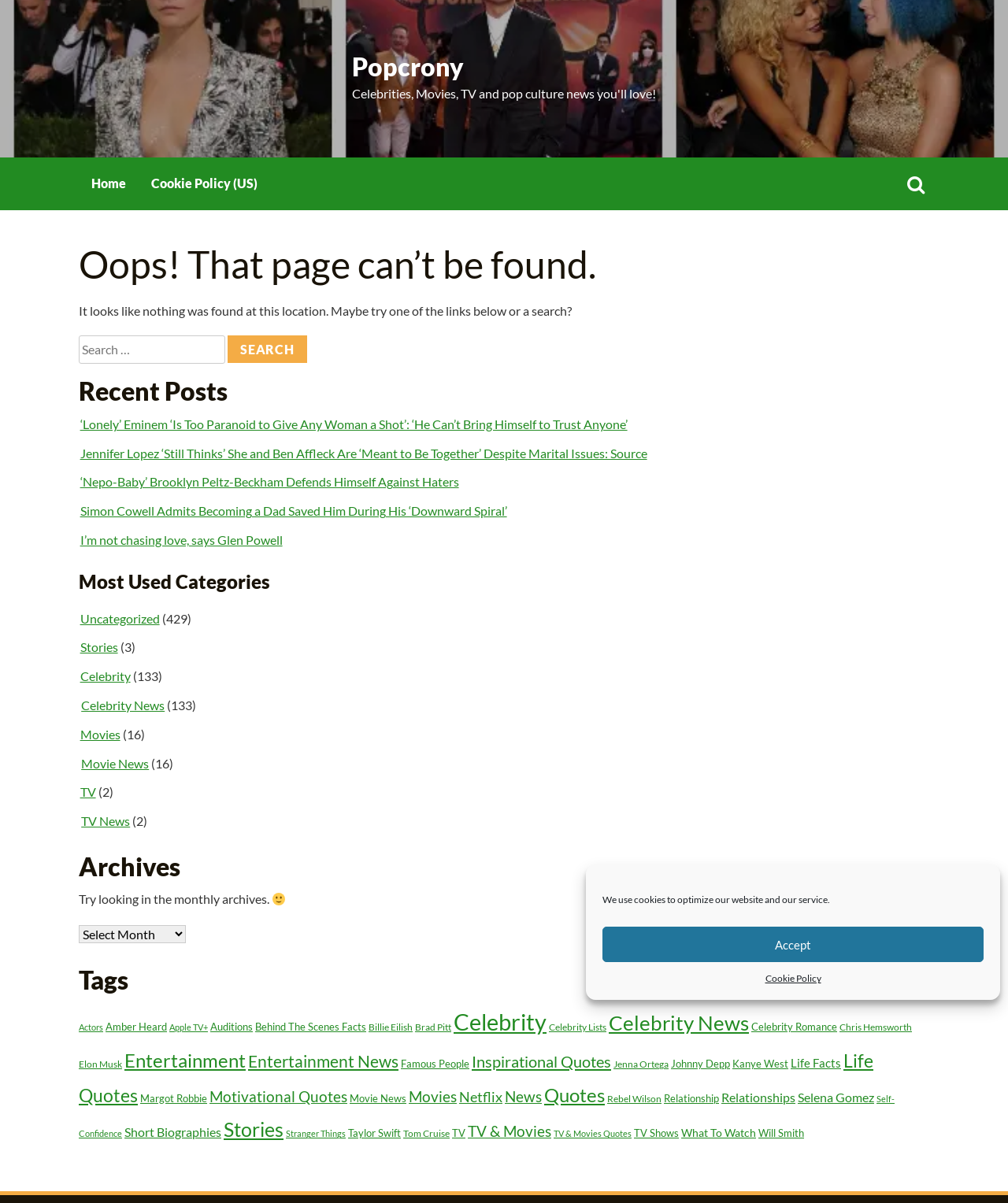Identify the bounding box for the element characterized by the following description: "Behind The Scenes Facts".

[0.253, 0.848, 0.363, 0.859]